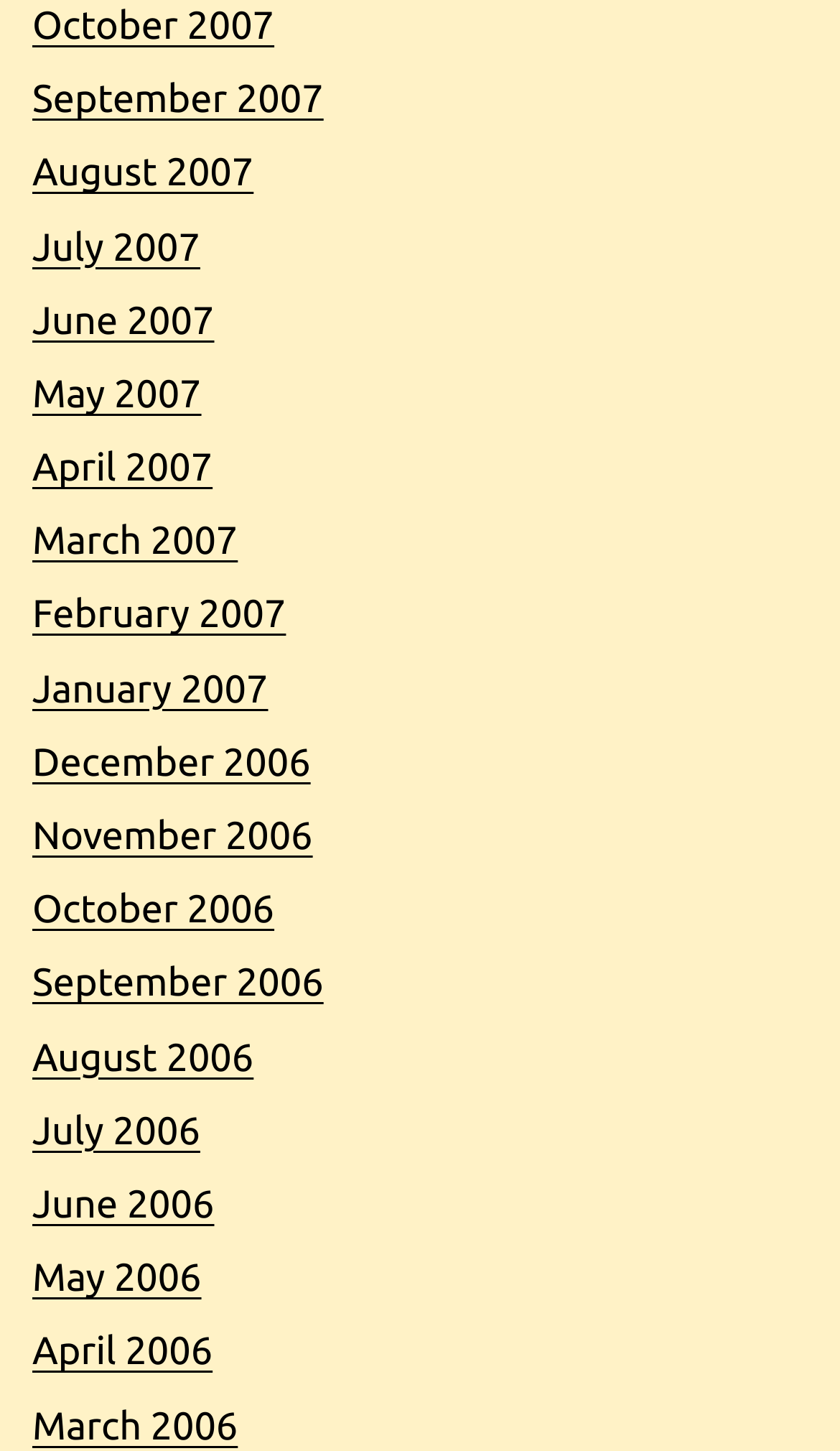Provide a short answer to the following question with just one word or phrase: What is the earliest month listed?

March 2006